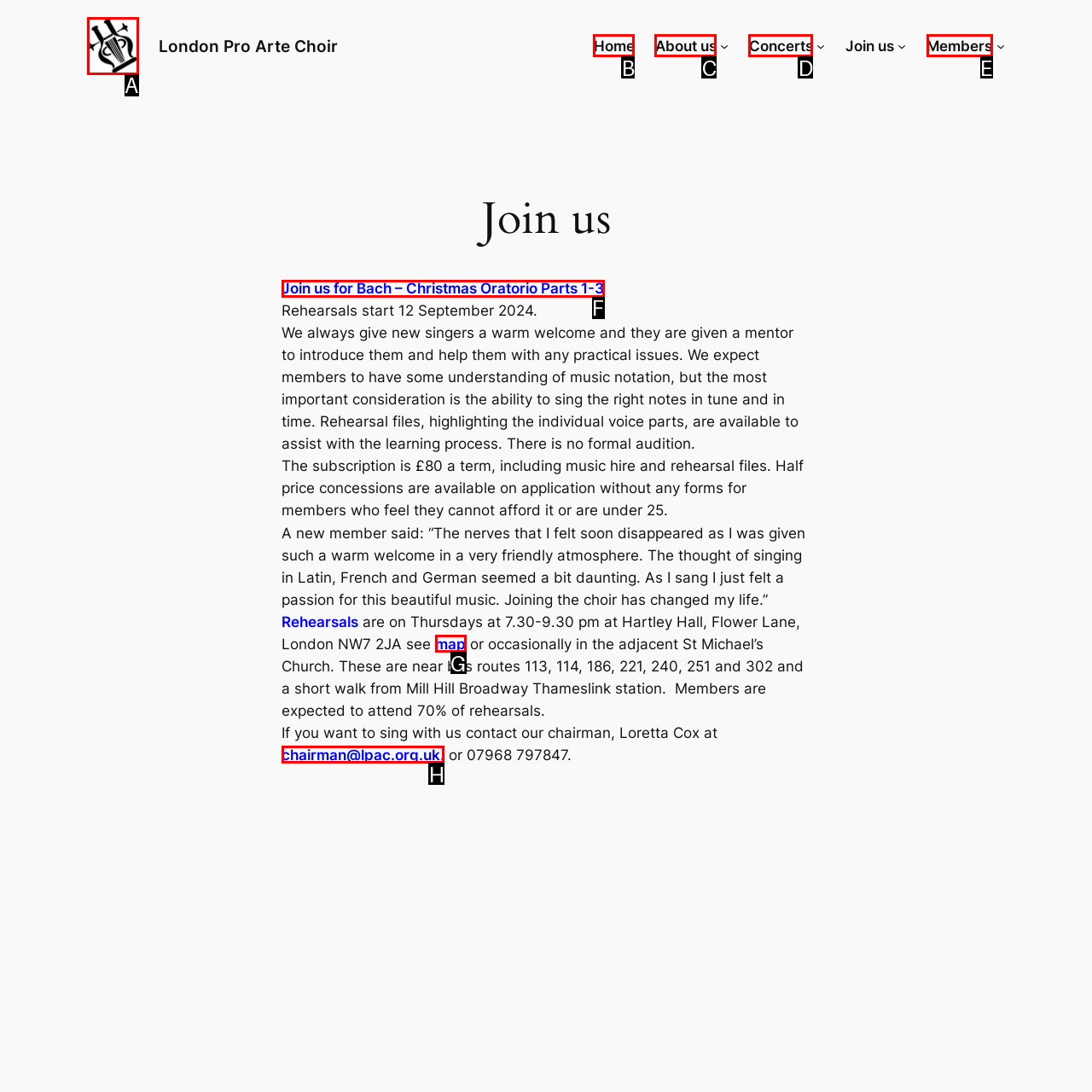Choose the HTML element that should be clicked to achieve this task: click on CONTACT US
Respond with the letter of the correct choice.

None